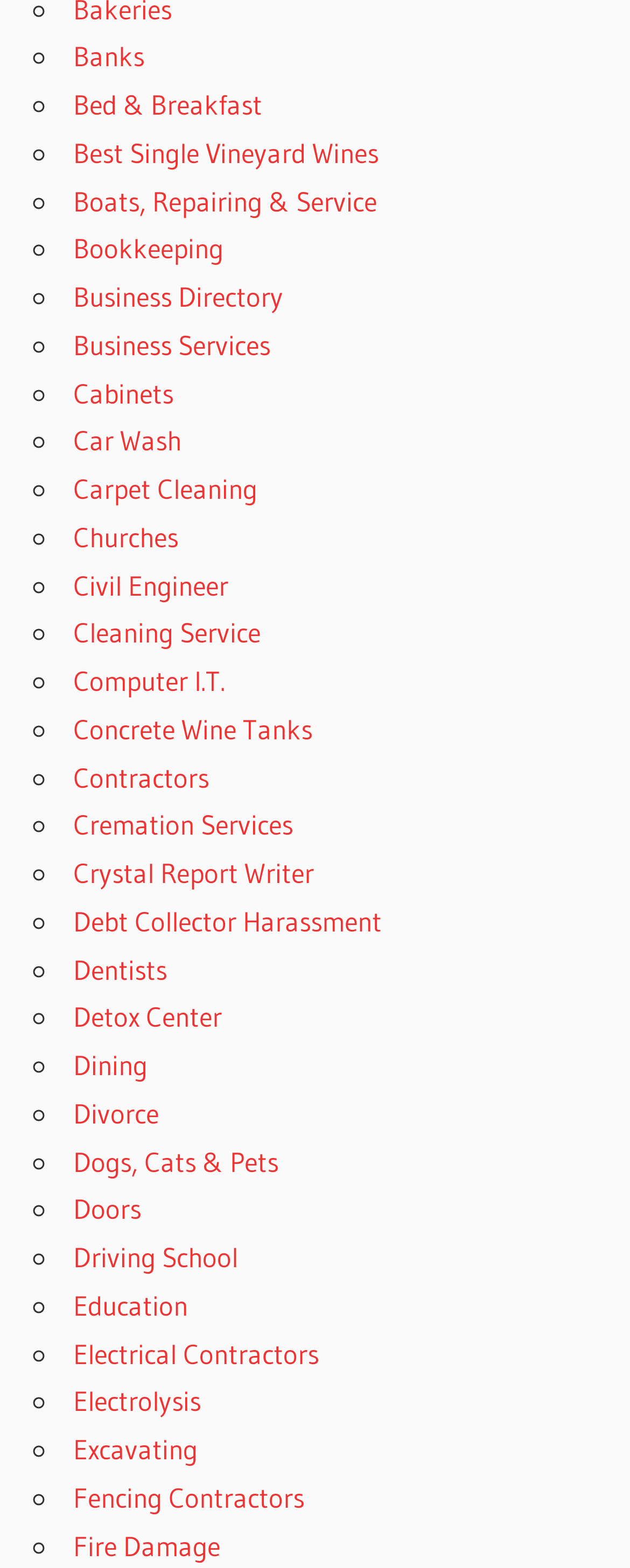Please answer the following question using a single word or phrase: Is there a category for 'Dining'?

Yes